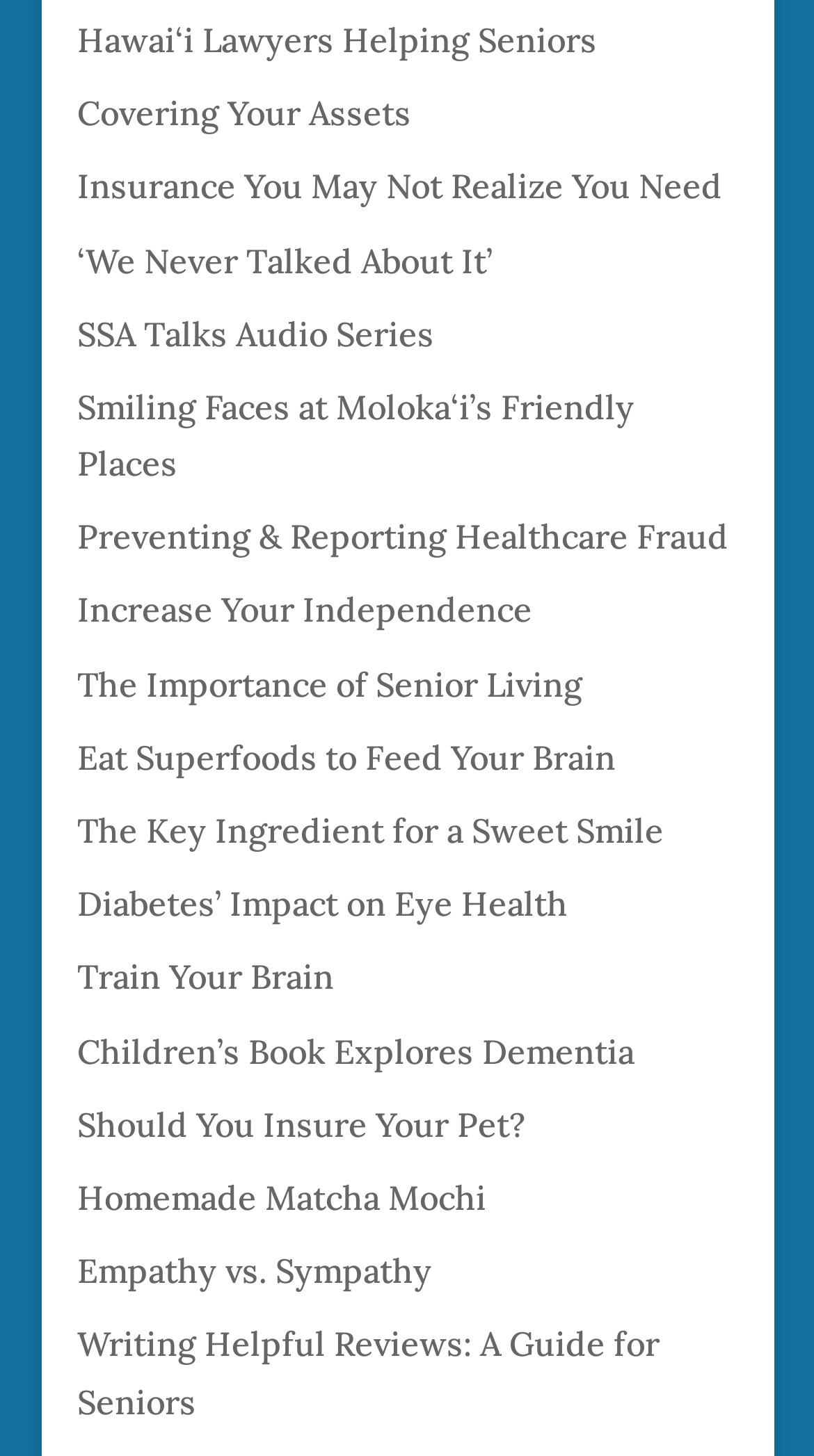Is there a link about dementia?
Based on the visual, give a brief answer using one word or a short phrase.

Yes